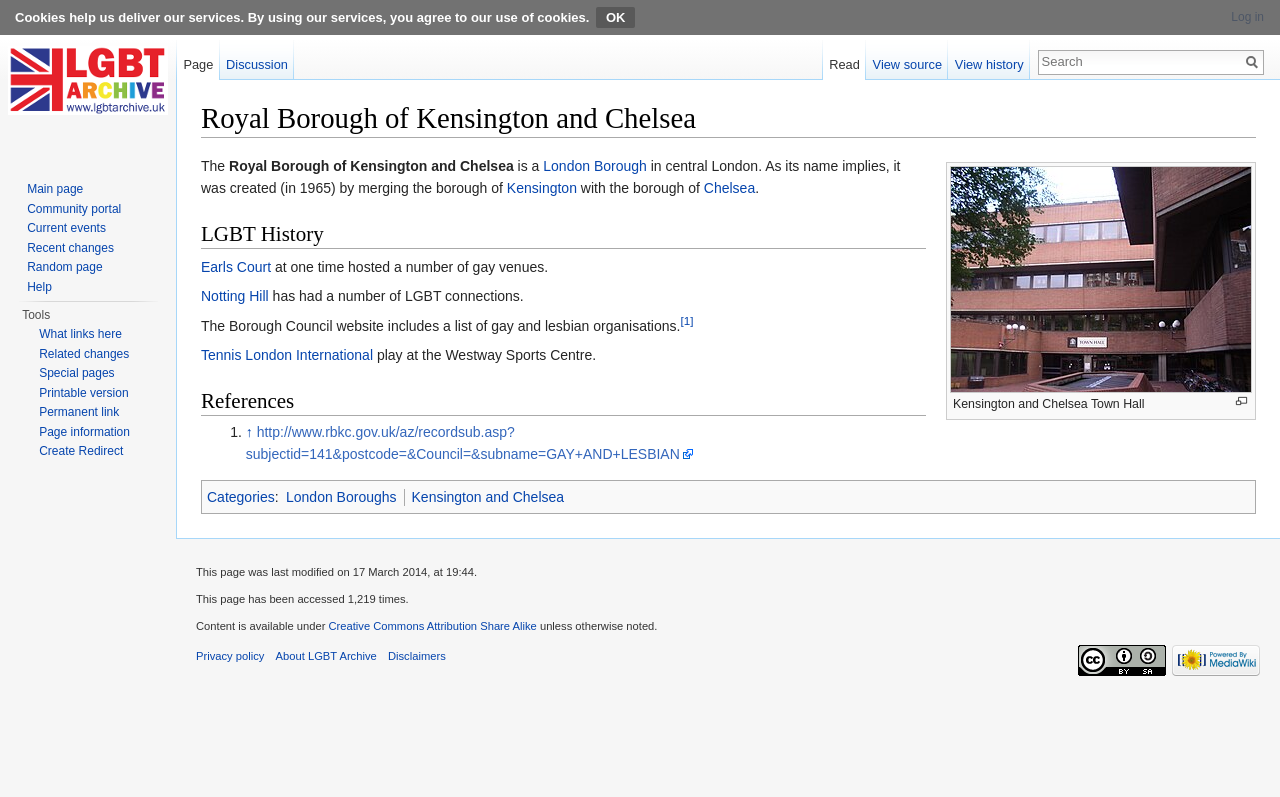What is the name of the London Borough?
Give a single word or phrase answer based on the content of the image.

Kensington and Chelsea